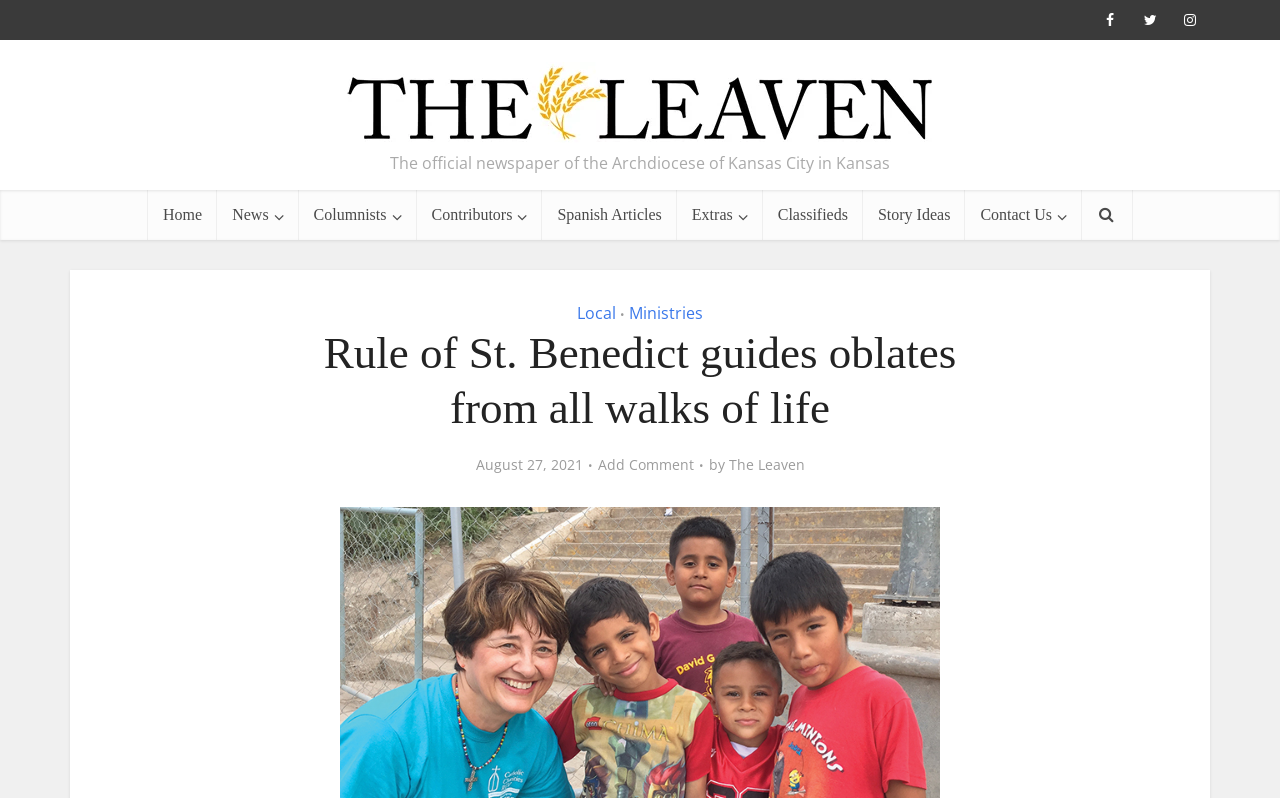Elaborate on the webpage's design and content in a detailed caption.

This webpage is an article from The Leaven Catholic Newspaper. At the top, there are three social media links and a link to the newspaper's homepage. Below these links, there is a logo of The Leaven Catholic Newspaper accompanied by a tagline "The official newspaper of the Archdiocese of Kansas City in Kansas". 

On the left side, there is a navigation menu with links to various sections such as Home, News, Columnists, Contributors, Spanish Articles, Extras, Classifieds, Story Ideas, and Contact Us. Some of these links have an icon next to them.

The main content of the webpage is an article titled "Rule of St. Benedict guides oblates from all walks of life". The article has a heading and a subheading that reads "August 27, 2021". The author of the article is mentioned as "by Therese HorvatSpecial to The Leaven". 

There are also links to related topics such as Local and Ministries above the article title. At the bottom of the article, there is a link to "Add Comment".